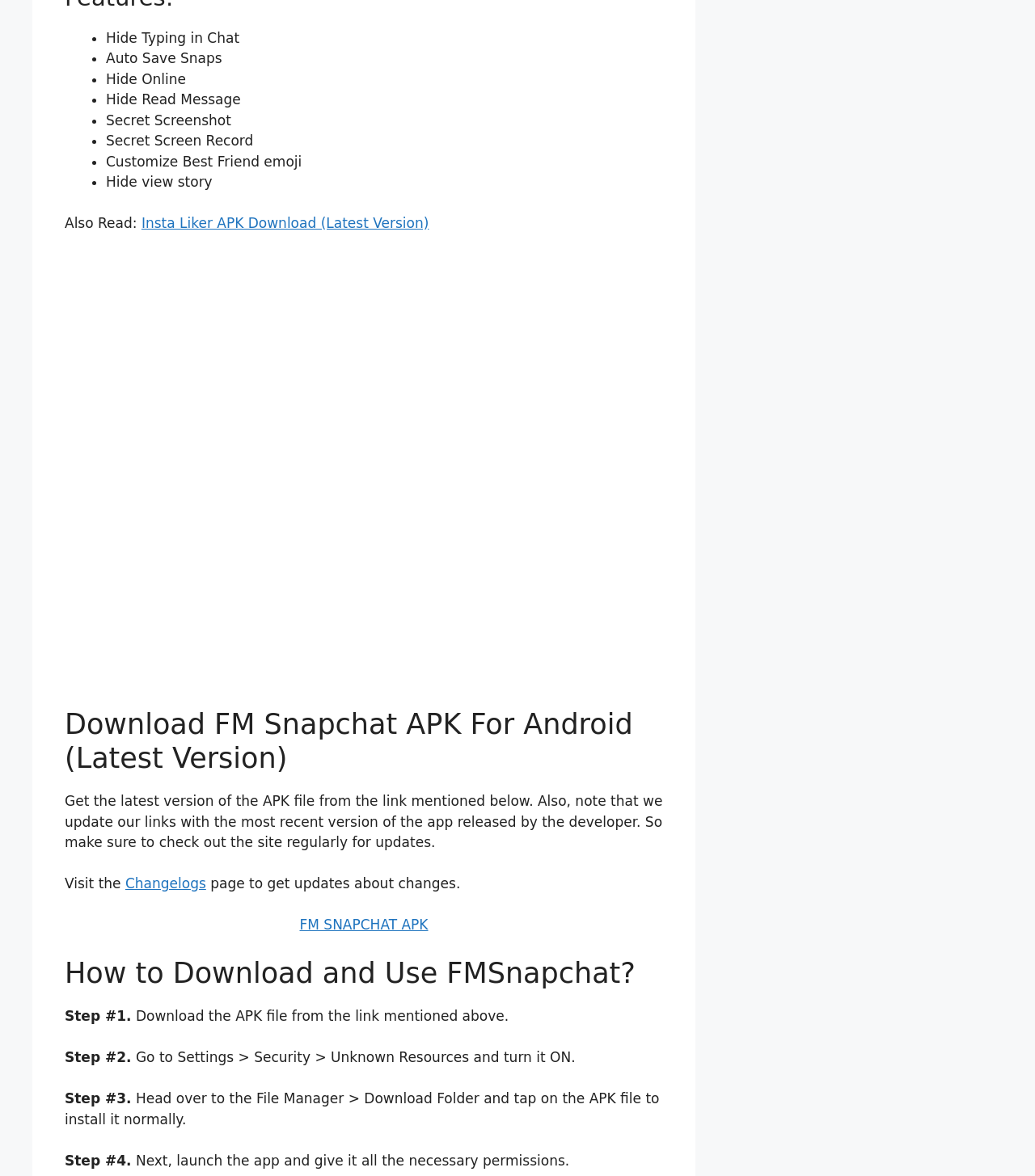Look at the image and give a detailed response to the following question: What is the benefit of regularly checking the website?

The webpage mentions that the website is updated with the latest version of the APK file, so regularly checking the website ensures that the user gets the most recent updates.